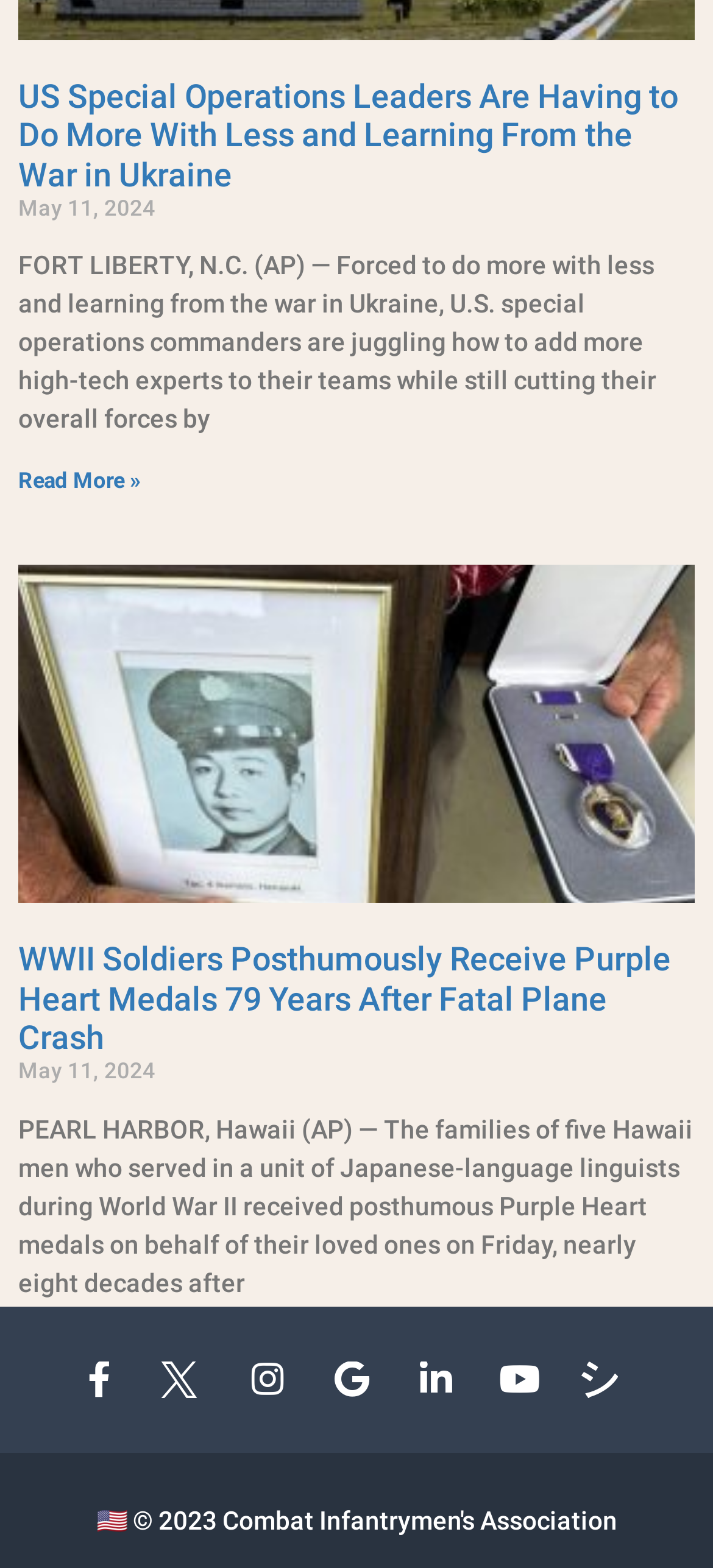Please mark the clickable region by giving the bounding box coordinates needed to complete this instruction: "Follow Combat Infantrymen's Association On Facebook".

[0.108, 0.868, 0.185, 0.891]